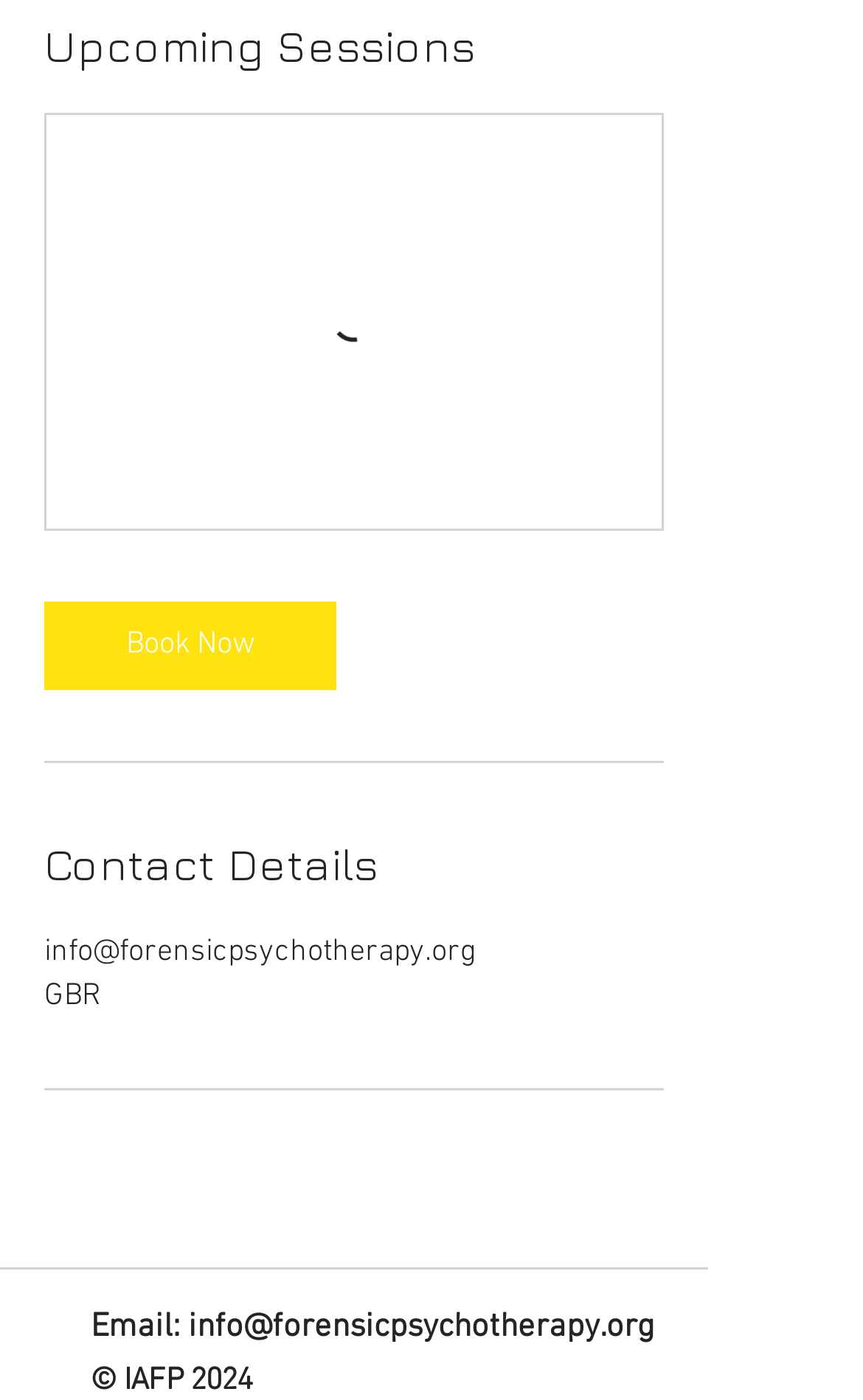Please give a short response to the question using one word or a phrase:
How many links are there on the webpage?

2